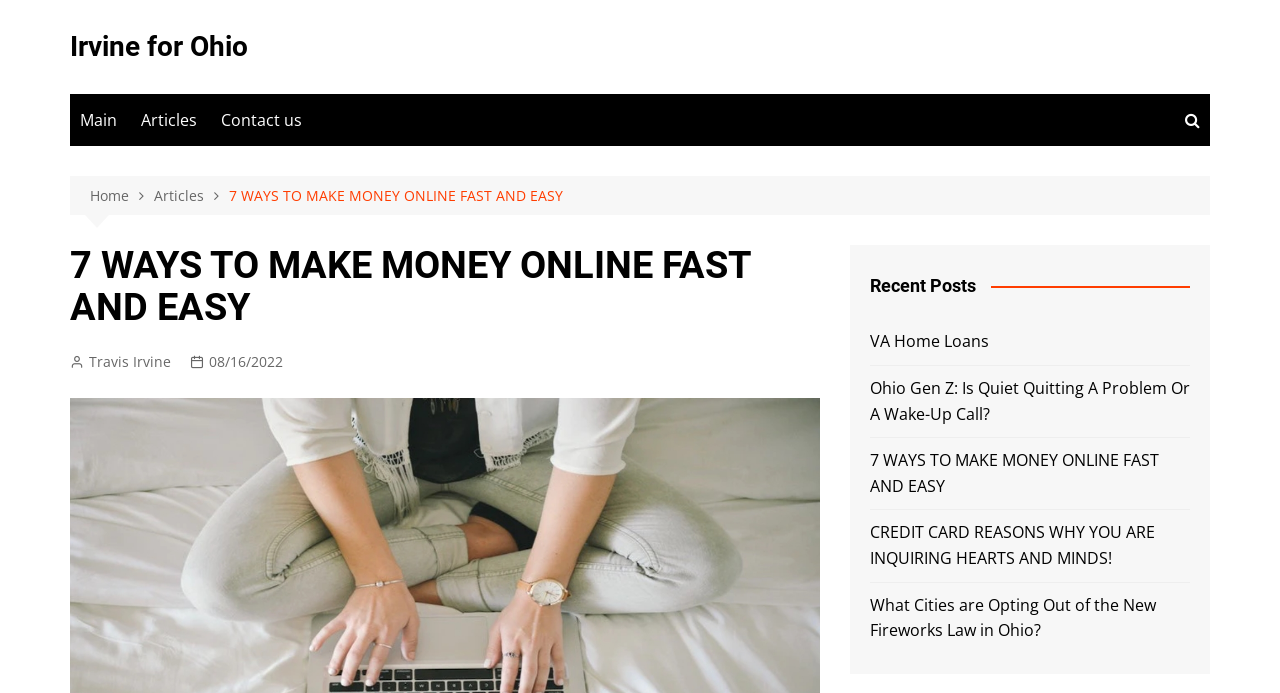Determine the bounding box coordinates for the area that should be clicked to carry out the following instruction: "read article about 7 WAYS TO MAKE MONEY ONLINE FAST AND EASY".

[0.68, 0.647, 0.93, 0.721]